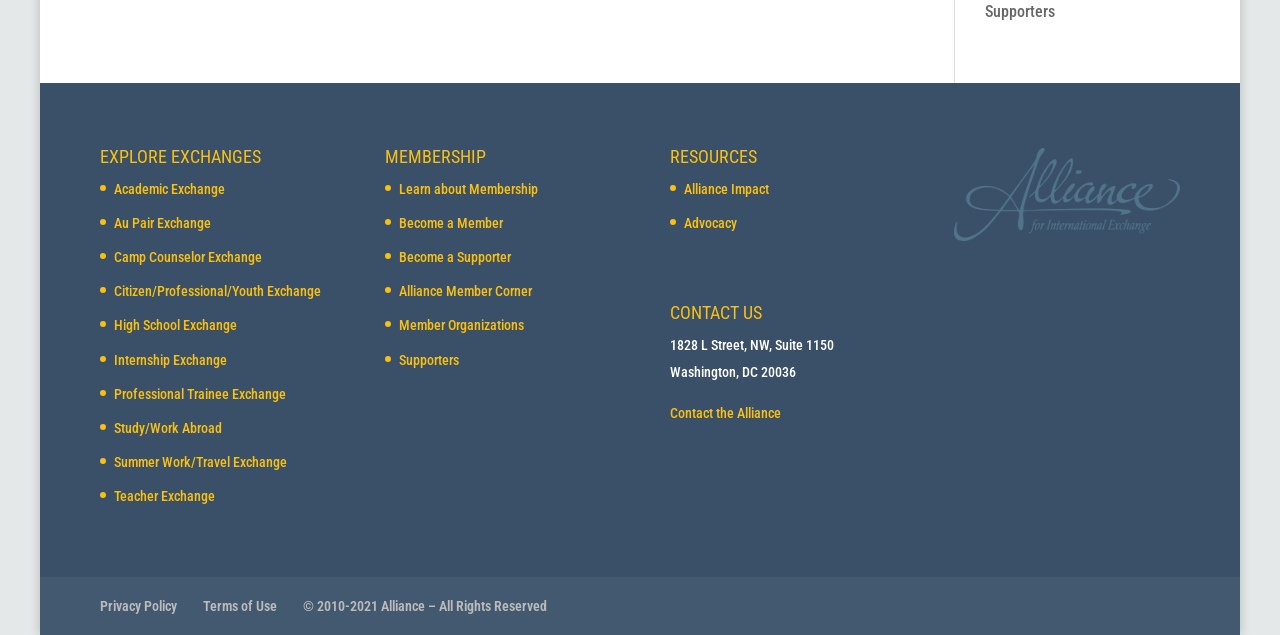Identify the bounding box coordinates of the region that should be clicked to execute the following instruction: "Learn about Membership".

[0.312, 0.285, 0.42, 0.31]